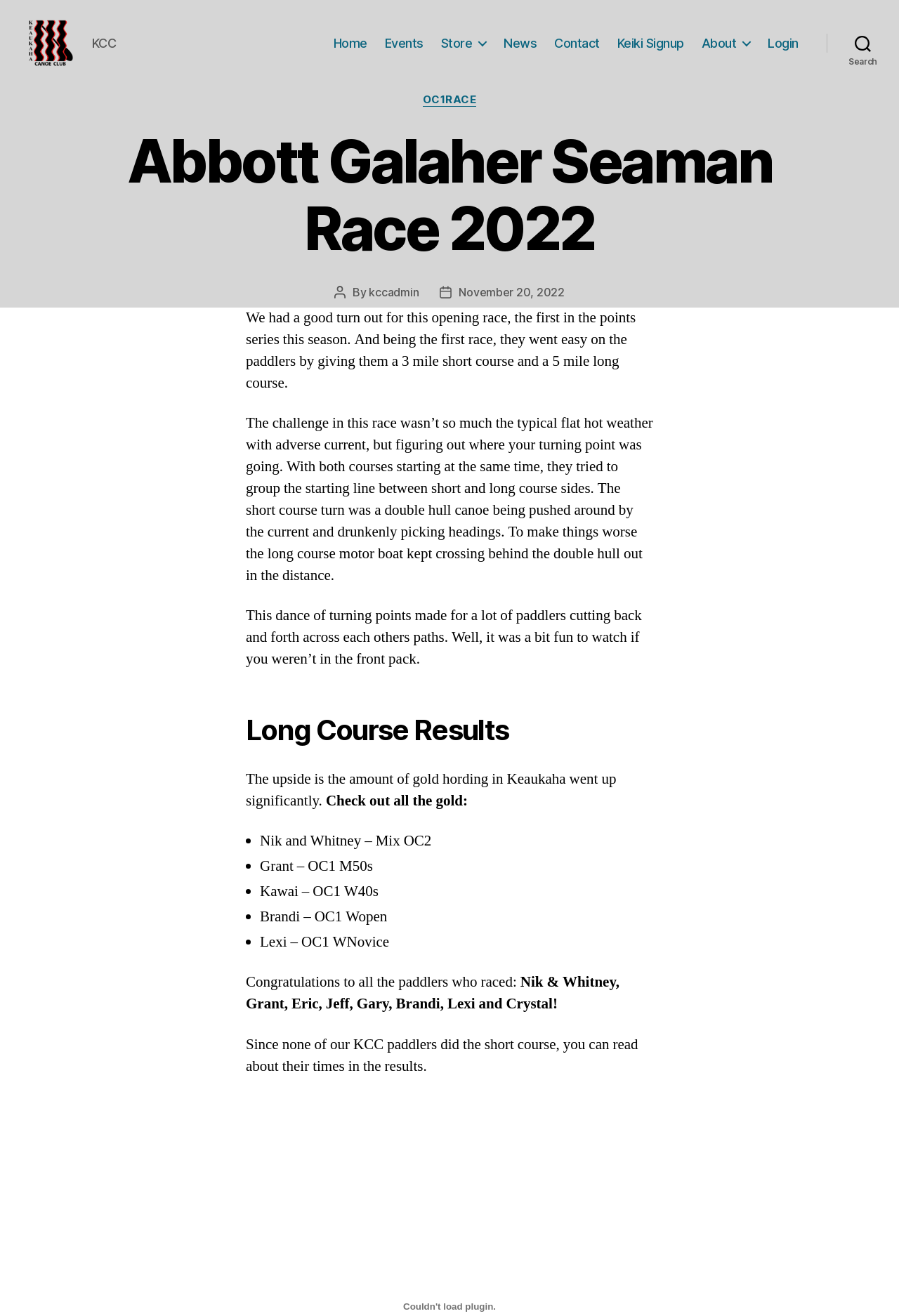Please locate the bounding box coordinates of the element that needs to be clicked to achieve the following instruction: "Read the News page". The coordinates should be four float numbers between 0 and 1, i.e., [left, top, right, bottom].

[0.56, 0.033, 0.597, 0.045]